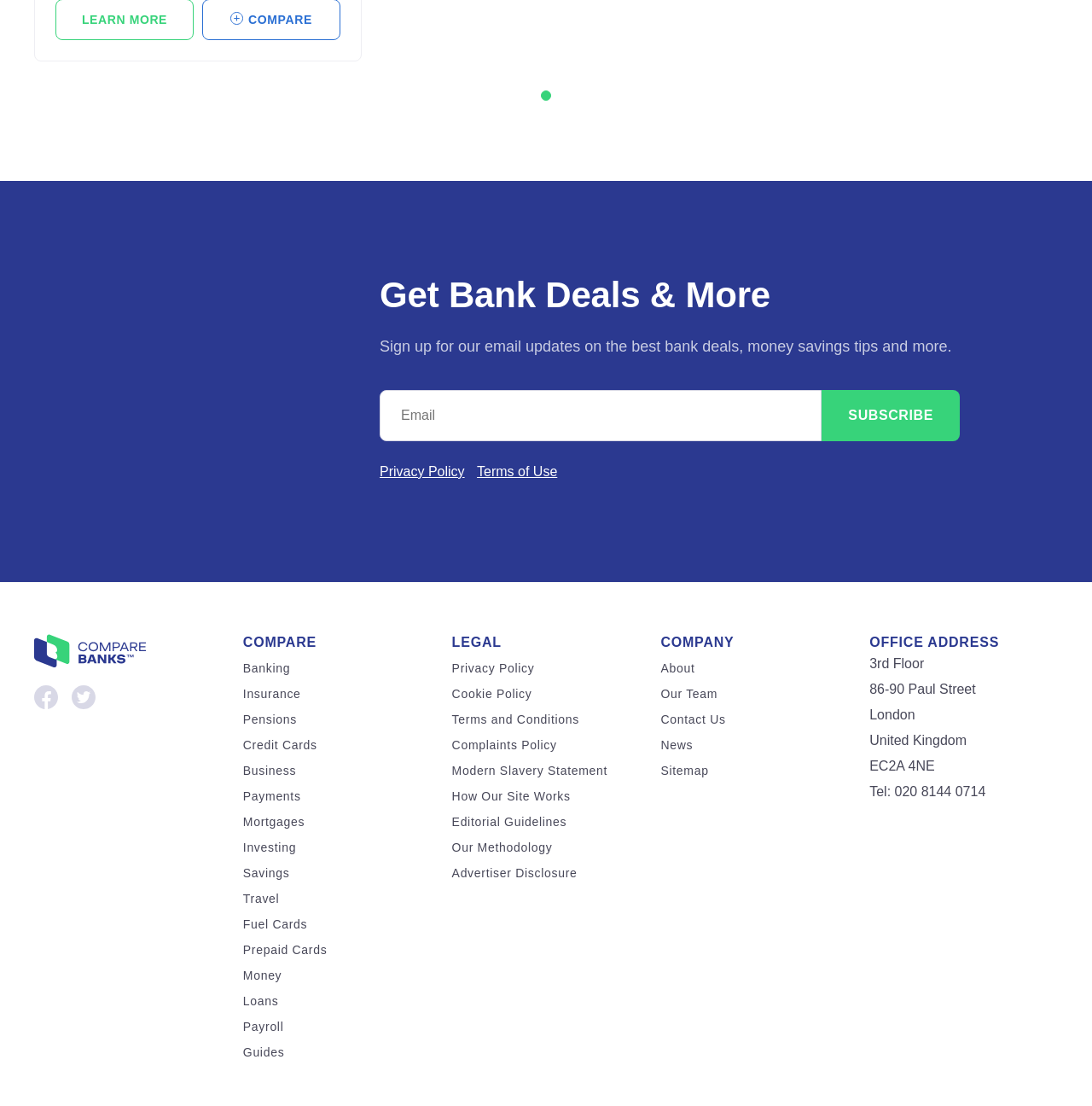Find the bounding box coordinates of the clickable element required to execute the following instruction: "View privacy policy". Provide the coordinates as four float numbers between 0 and 1, i.e., [left, top, right, bottom].

[0.348, 0.417, 0.425, 0.436]